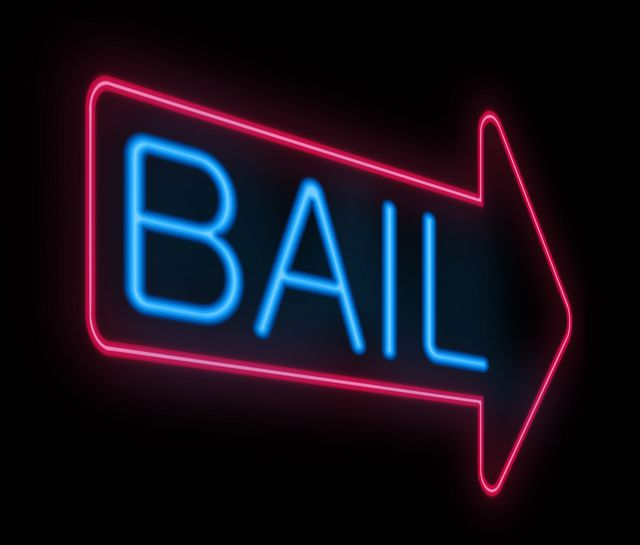What is the theme of the visual representation?
From the screenshot, provide a brief answer in one word or phrase.

Support and assistance